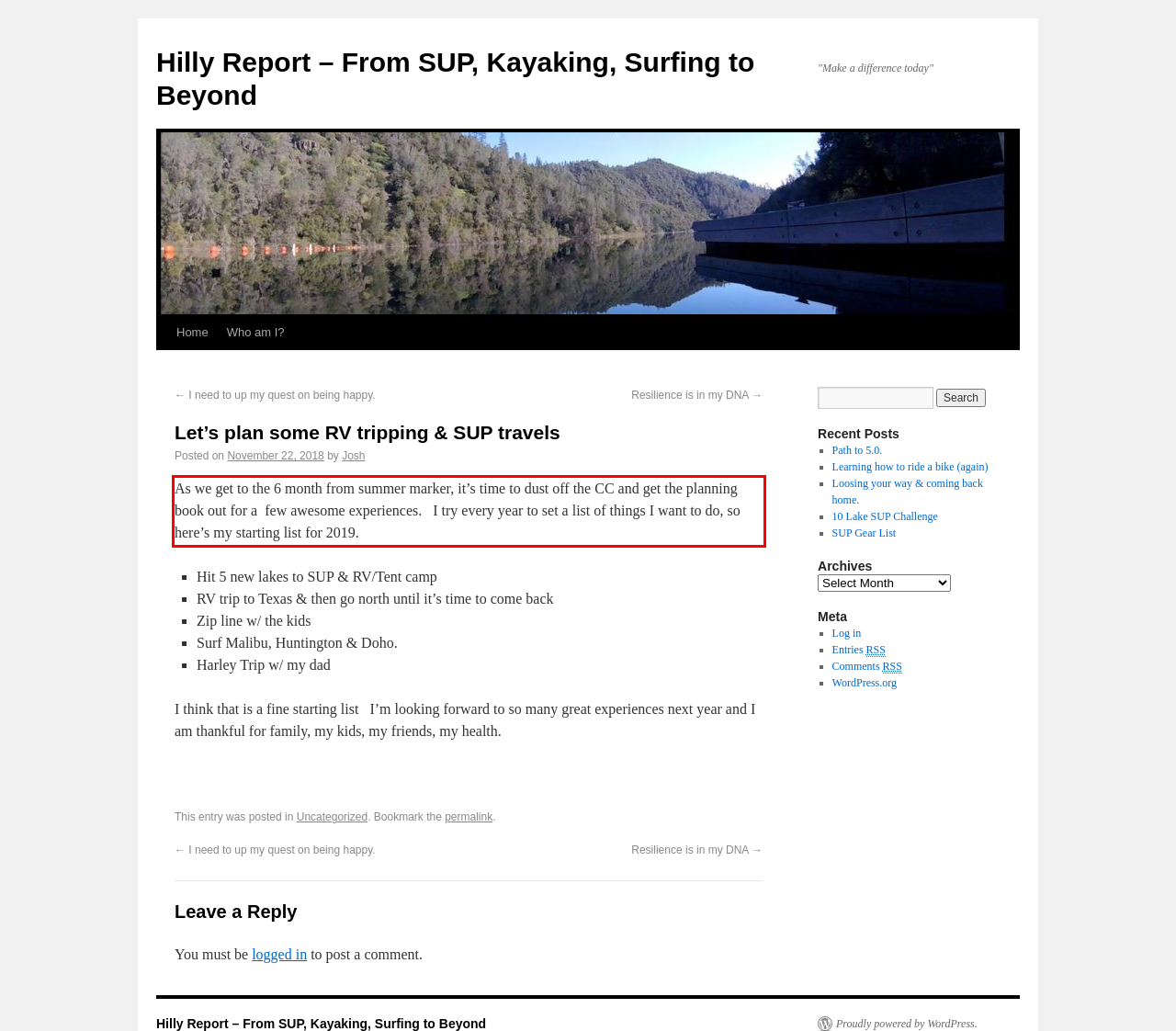You are provided with a screenshot of a webpage that includes a UI element enclosed in a red rectangle. Extract the text content inside this red rectangle.

As we get to the 6 month from summer marker, it’s time to dust off the CC and get the planning book out for a few awesome experiences. I try every year to set a list of things I want to do, so here’s my starting list for 2019.